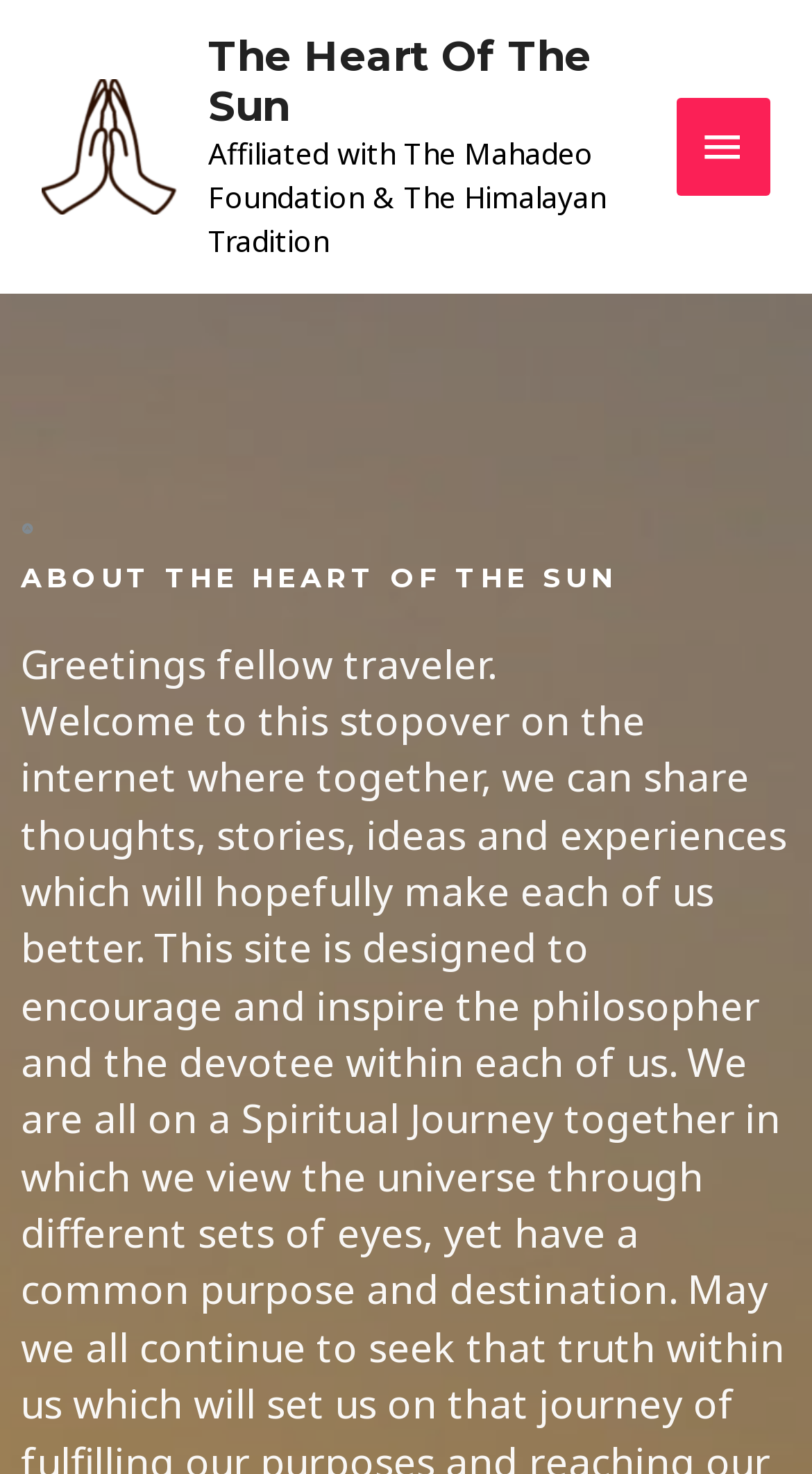Provide a brief response using a word or short phrase to this question:
How many links are there in the main menu?

2